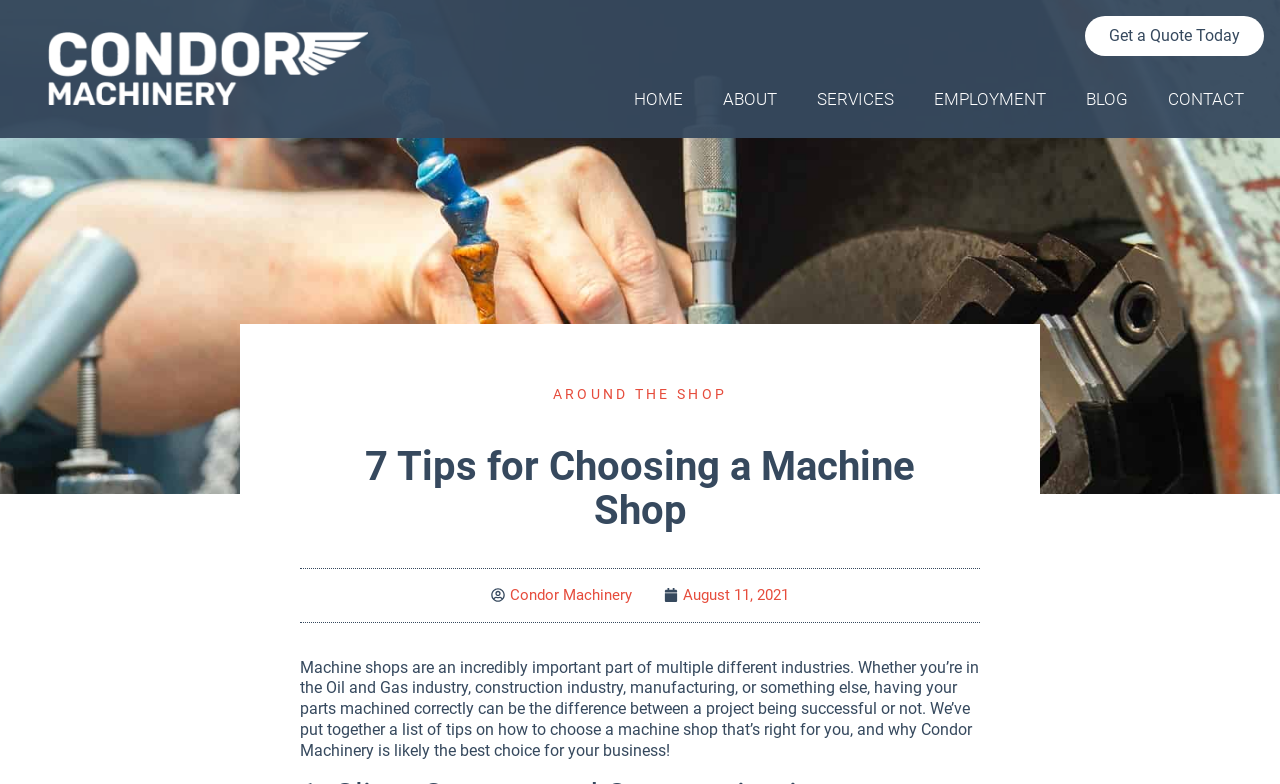Identify the bounding box for the described UI element: "Go back to home page?".

None